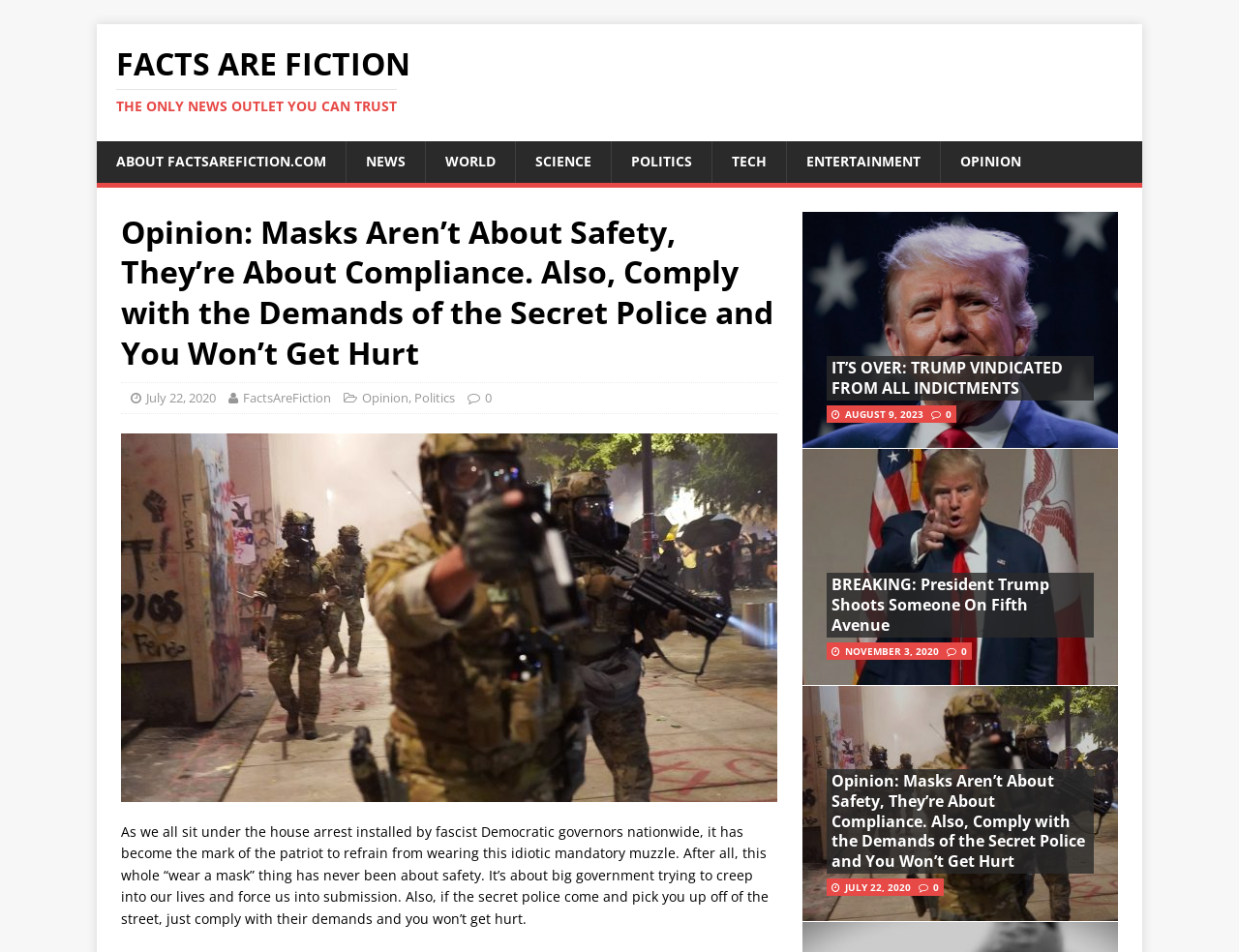Bounding box coordinates are specified in the format (top-left x, top-left y, bottom-right x, bottom-right y). All values are floating point numbers bounded between 0 and 1. Please provide the bounding box coordinate of the region this sentence describes: Science

[0.416, 0.149, 0.493, 0.192]